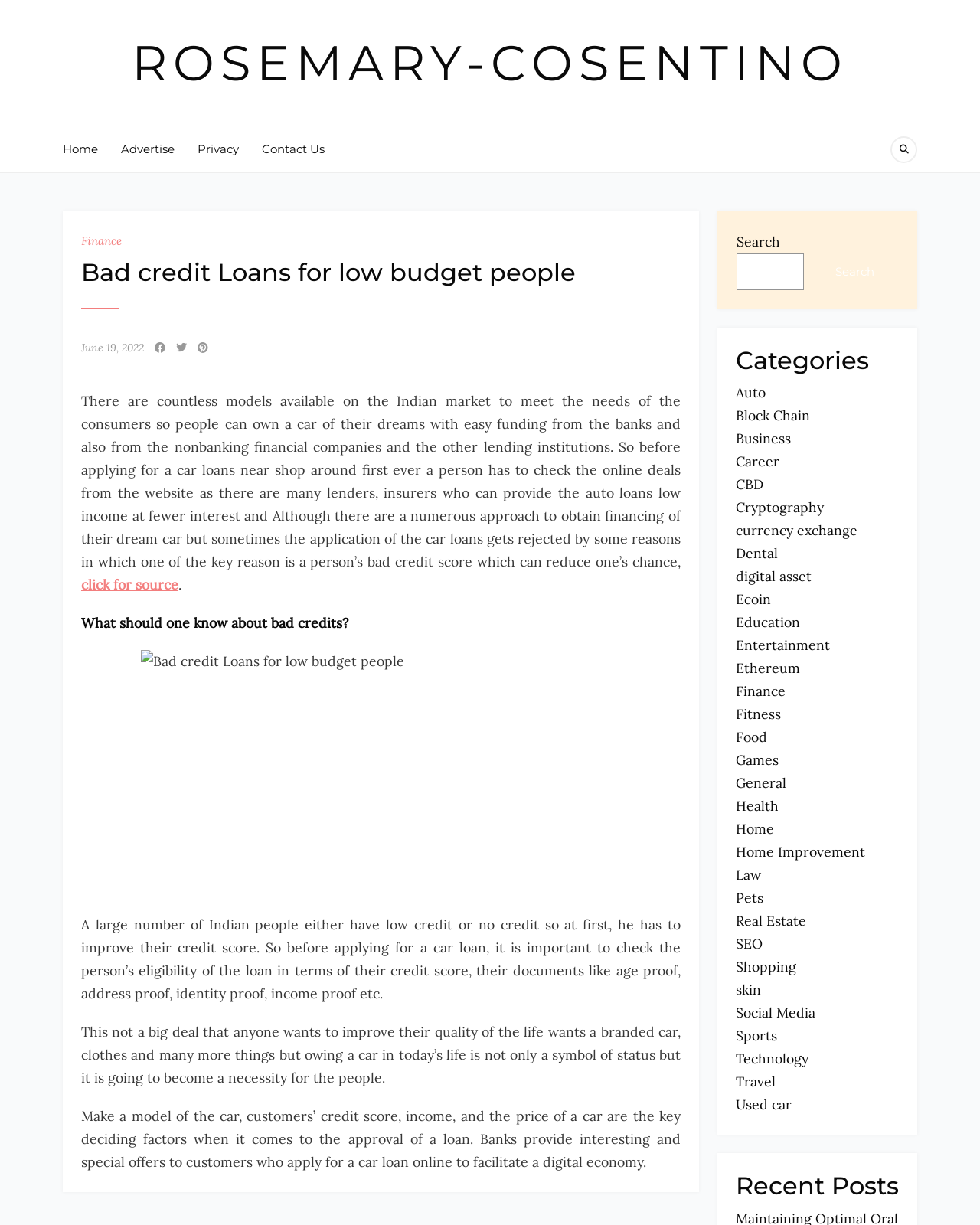Please identify the bounding box coordinates of the area I need to click to accomplish the following instruction: "Click on the 'Finance' category".

[0.751, 0.557, 0.802, 0.571]